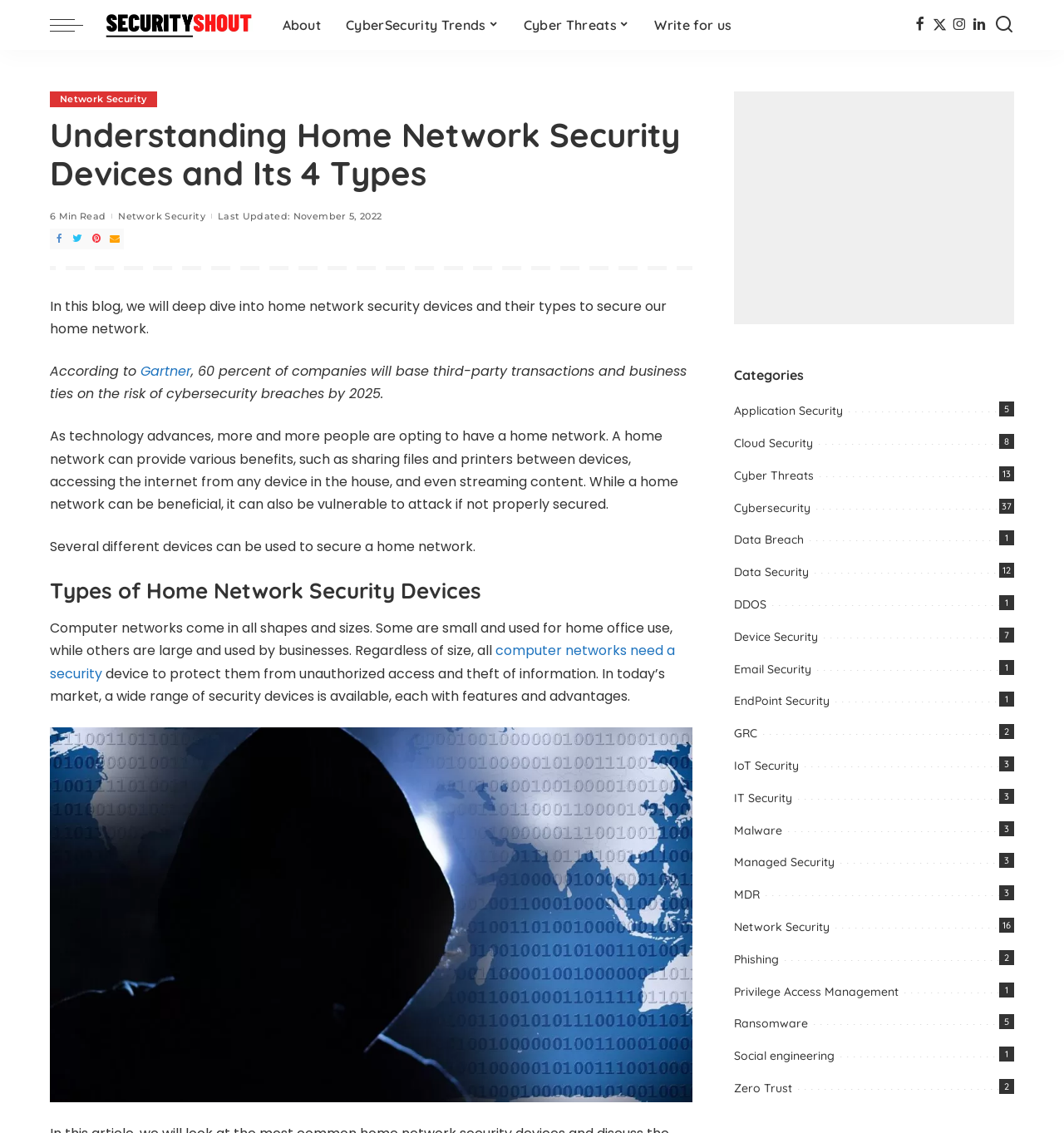Please answer the following question using a single word or phrase: 
What is the estimated reading time of this article?

6 Min Read